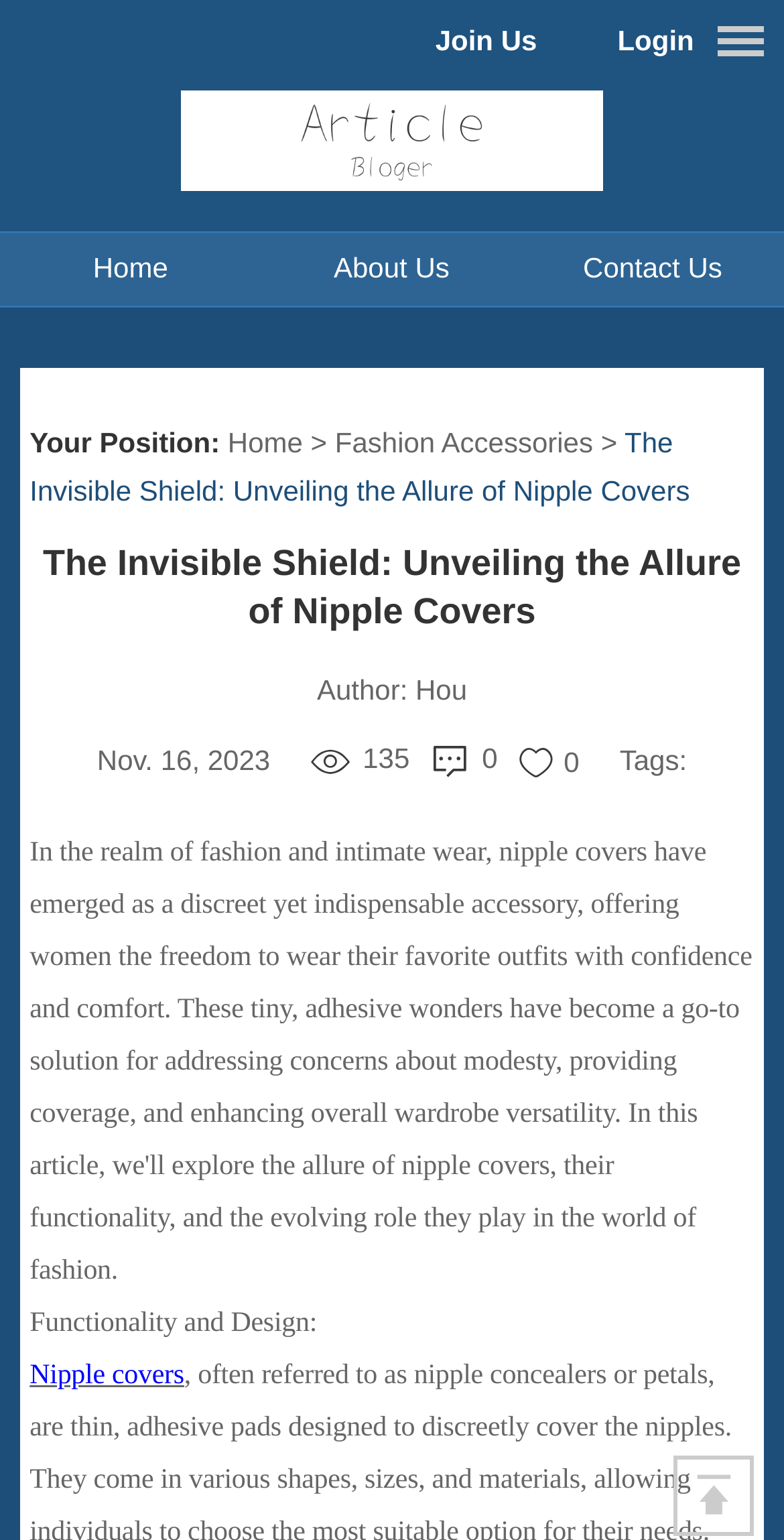Highlight the bounding box coordinates of the element you need to click to perform the following instruction: "view article by Hou."

[0.53, 0.438, 0.596, 0.459]